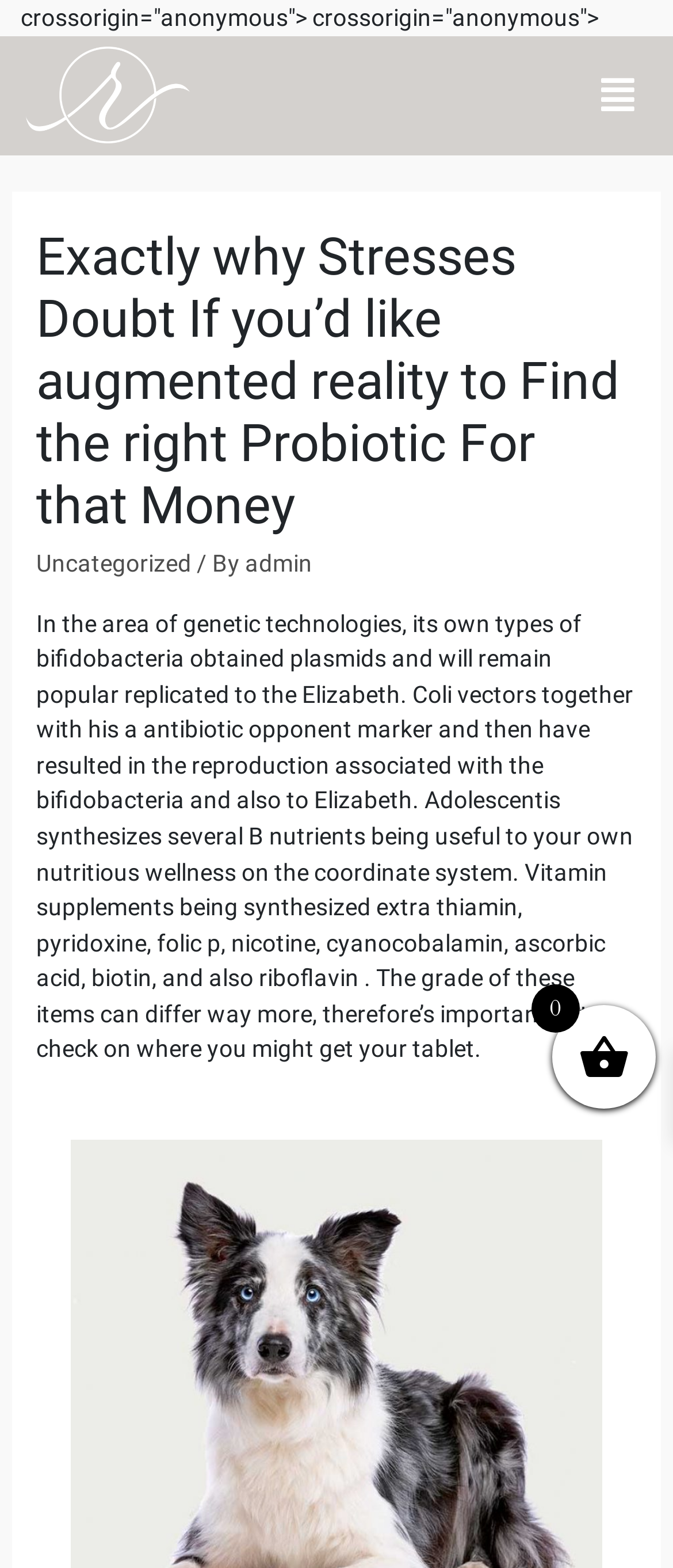What is the importance of checking the source of probiotics?
Answer the question with detailed information derived from the image.

The webpage mentions that 'The grade of these items can differ way more, therefore’s important to to check on where you might get your tablet'. This implies that the quality of probiotics can vary depending on the source, and it is essential to check the source to ensure quality.